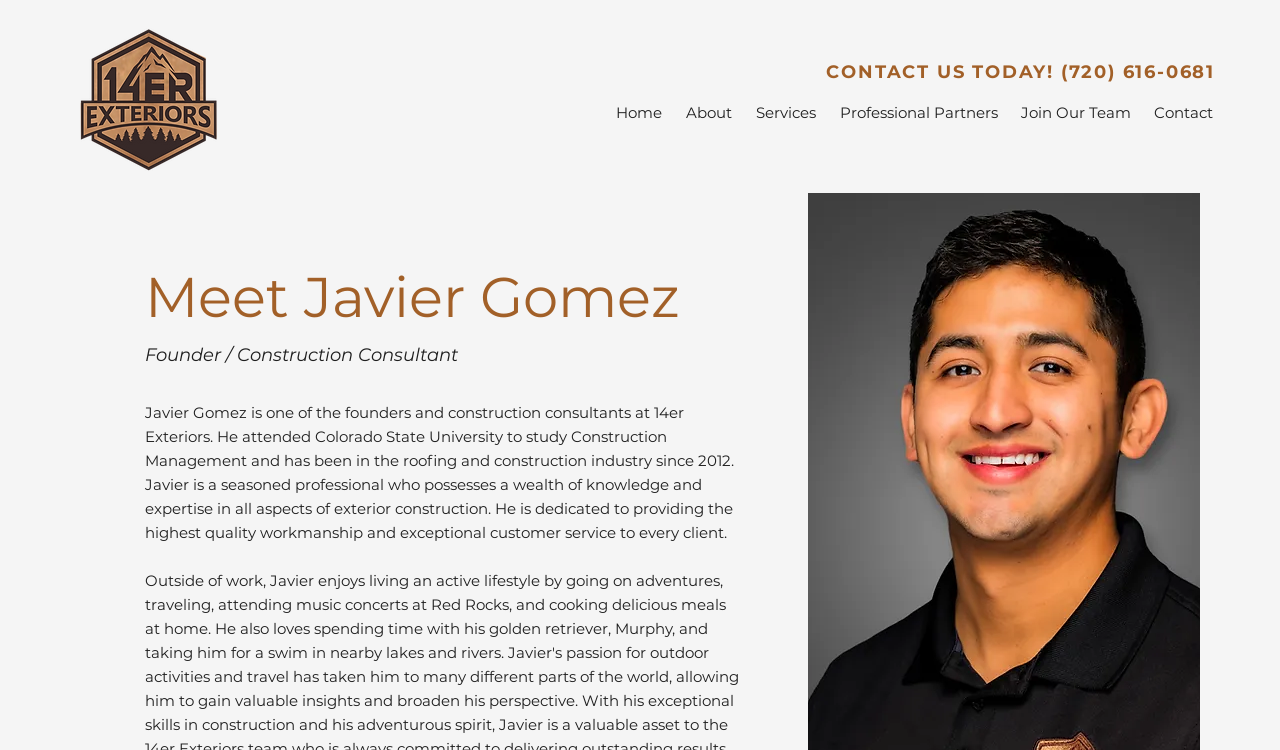How many navigation links are there?
Please answer the question with a detailed response using the information from the screenshot.

I found the number of navigation links by counting the link elements within the navigation element, which are 'Home', 'About', 'Services', 'Professional Partners', 'Join Our Team', and 'Contact'.